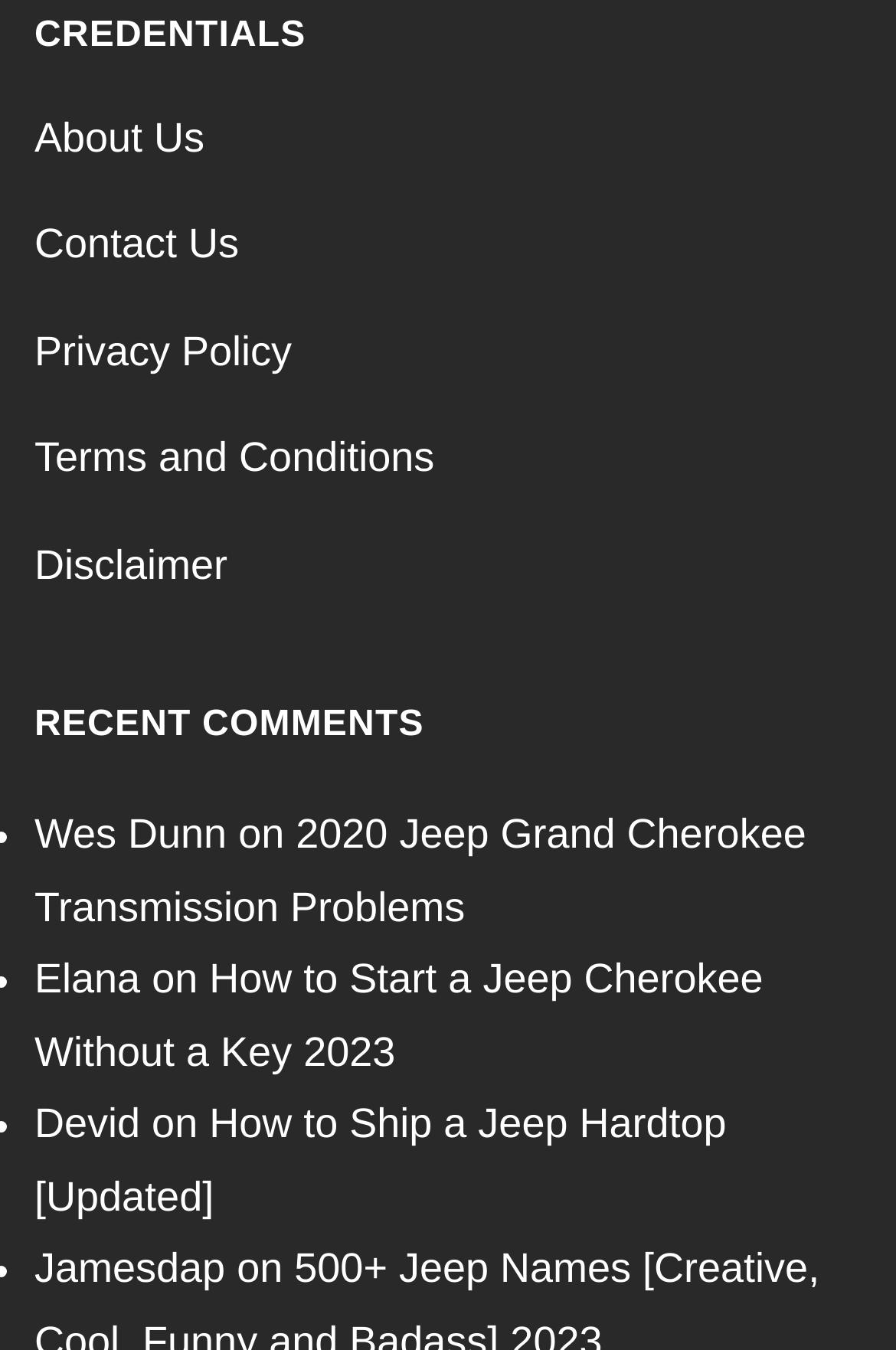Answer with a single word or phrase: 
How many comments are listed in the 'RECENT COMMENTS' section?

3